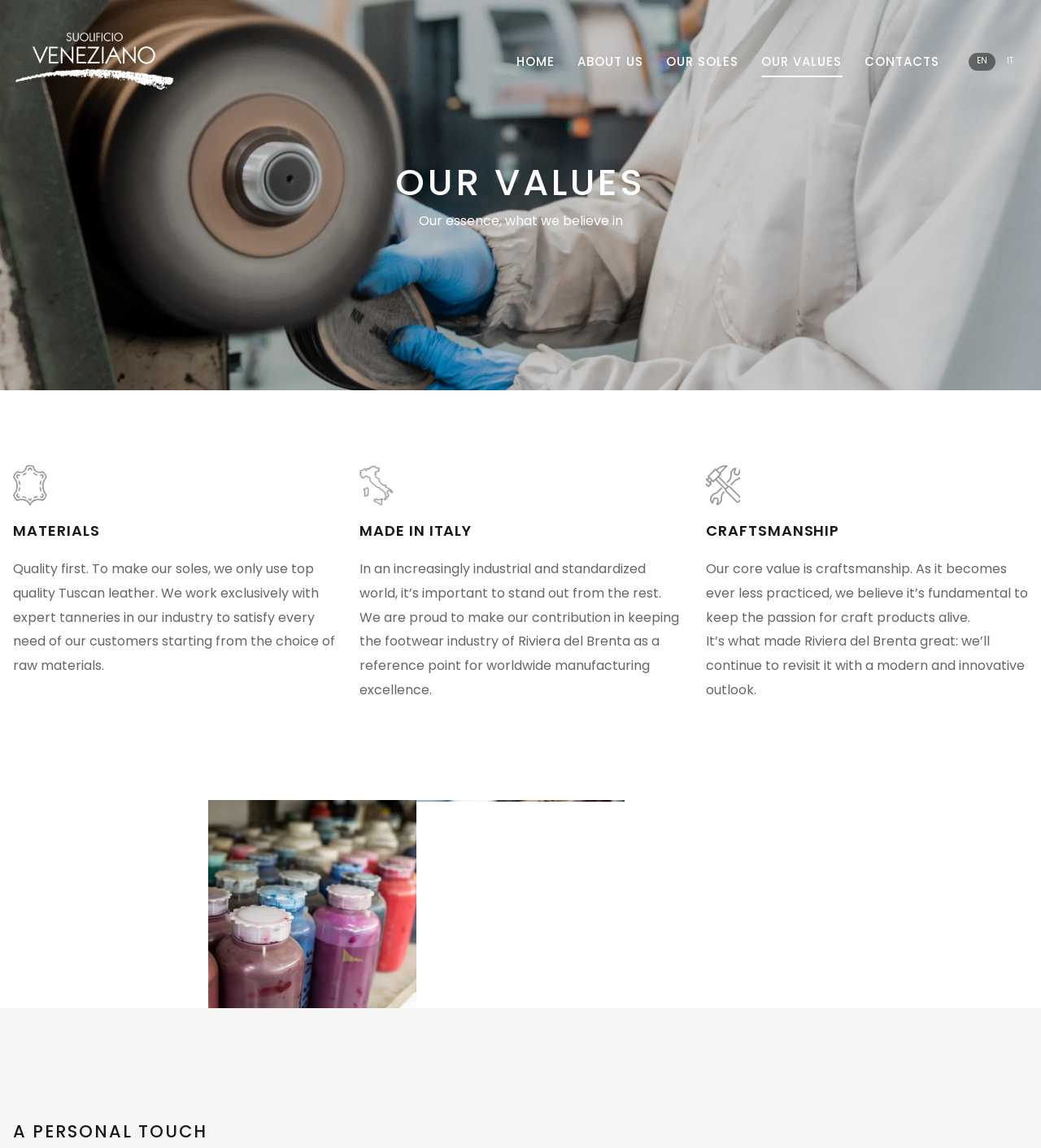Provide the bounding box coordinates in the format (top-left x, top-left y, bottom-right x, bottom-right y). All values are floating point numbers between 0 and 1. Determine the bounding box coordinate of the UI element described as: EN

[0.93, 0.046, 0.956, 0.061]